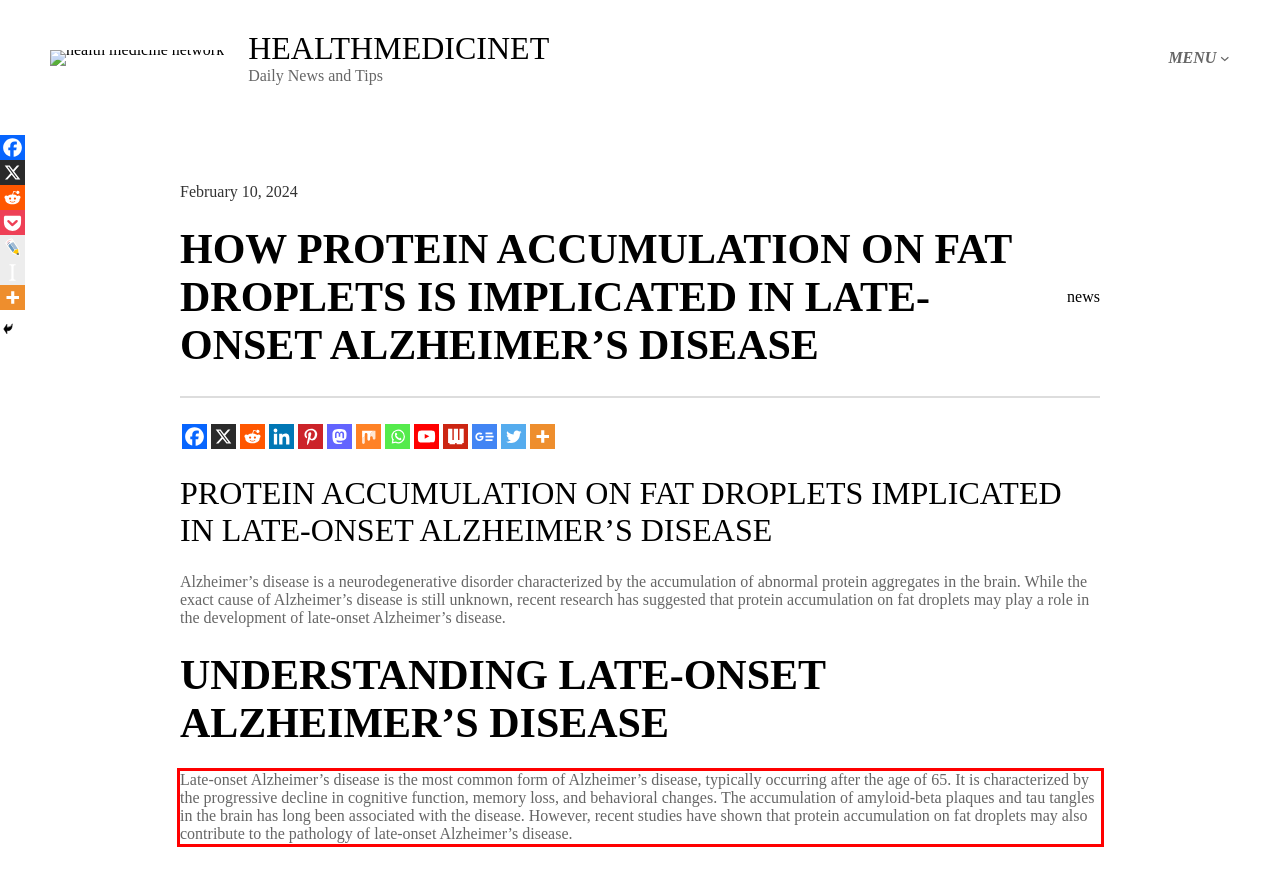You are provided with a screenshot of a webpage featuring a red rectangle bounding box. Extract the text content within this red bounding box using OCR.

Late-onset Alzheimer’s disease is the most common form of Alzheimer’s disease, typically occurring after the age of 65. It is characterized by the progressive decline in cognitive function, memory loss, and behavioral changes. The accumulation of amyloid-beta plaques and tau tangles in the brain has long been associated with the disease. However, recent studies have shown that protein accumulation on fat droplets may also contribute to the pathology of late-onset Alzheimer’s disease.